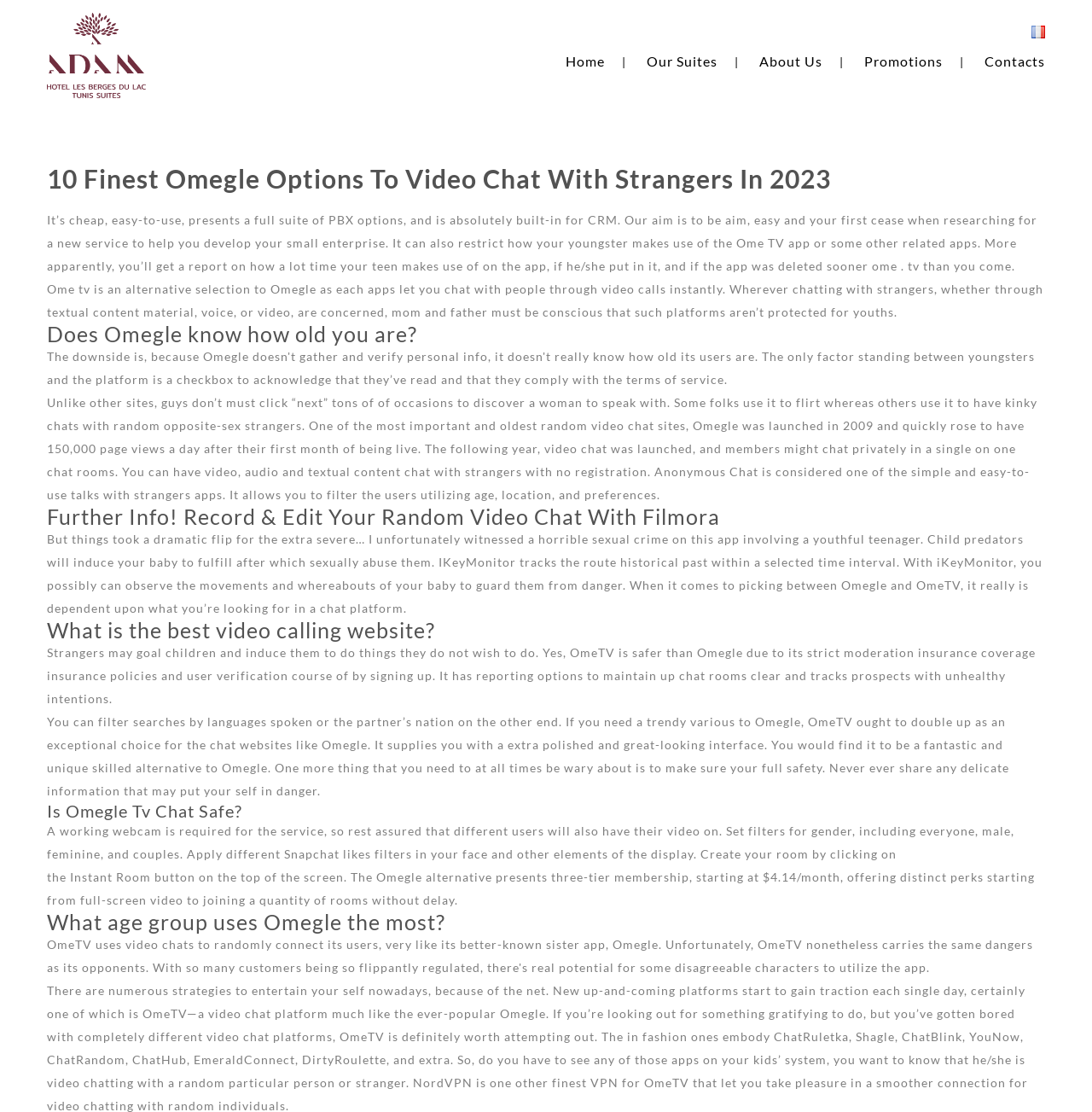What is the main difference between Omegle and OmeTV?
Examine the image closely and answer the question with as much detail as possible.

The webpage suggests that OmeTV is safer than Omegle due to its strict moderation policies and user verification process, which are not mentioned as being present on Omegle.